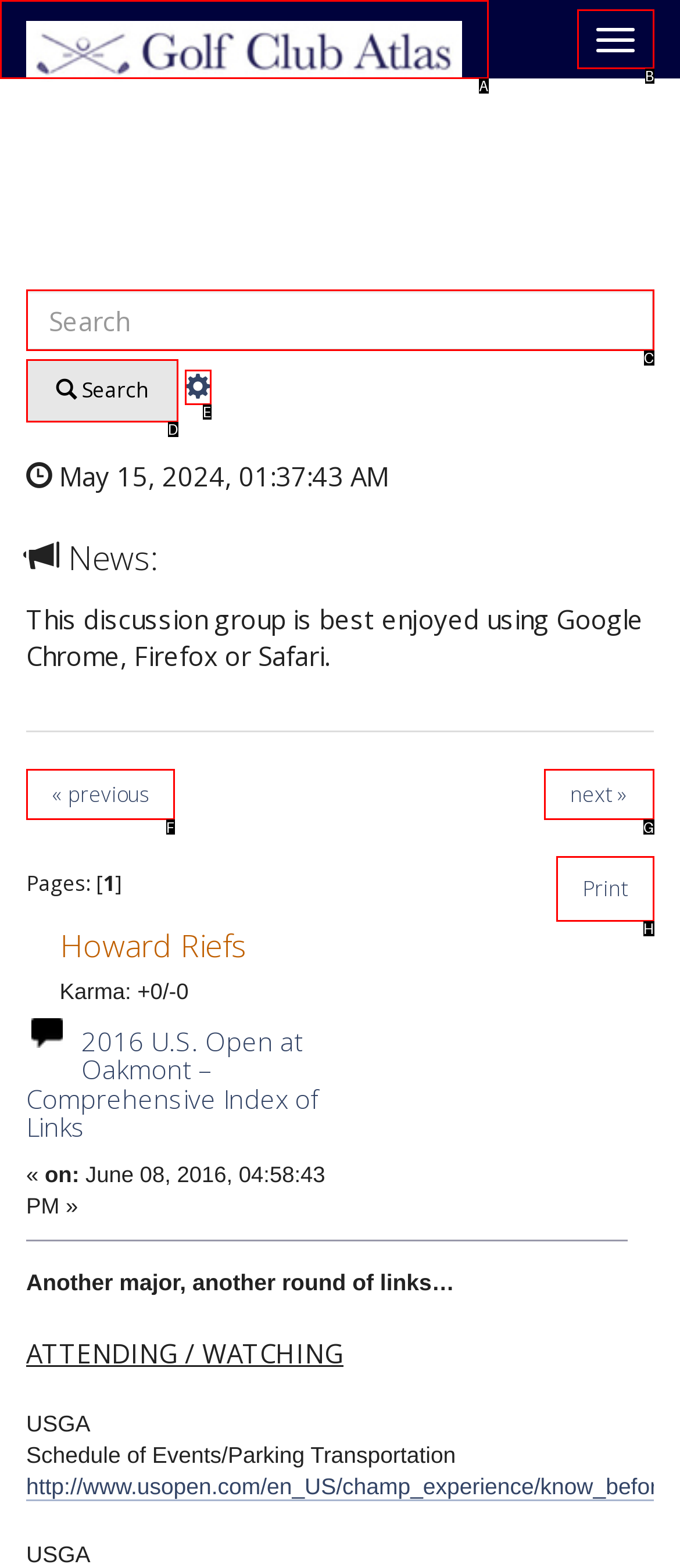Select the option that corresponds to the description: Search
Respond with the letter of the matching choice from the options provided.

D